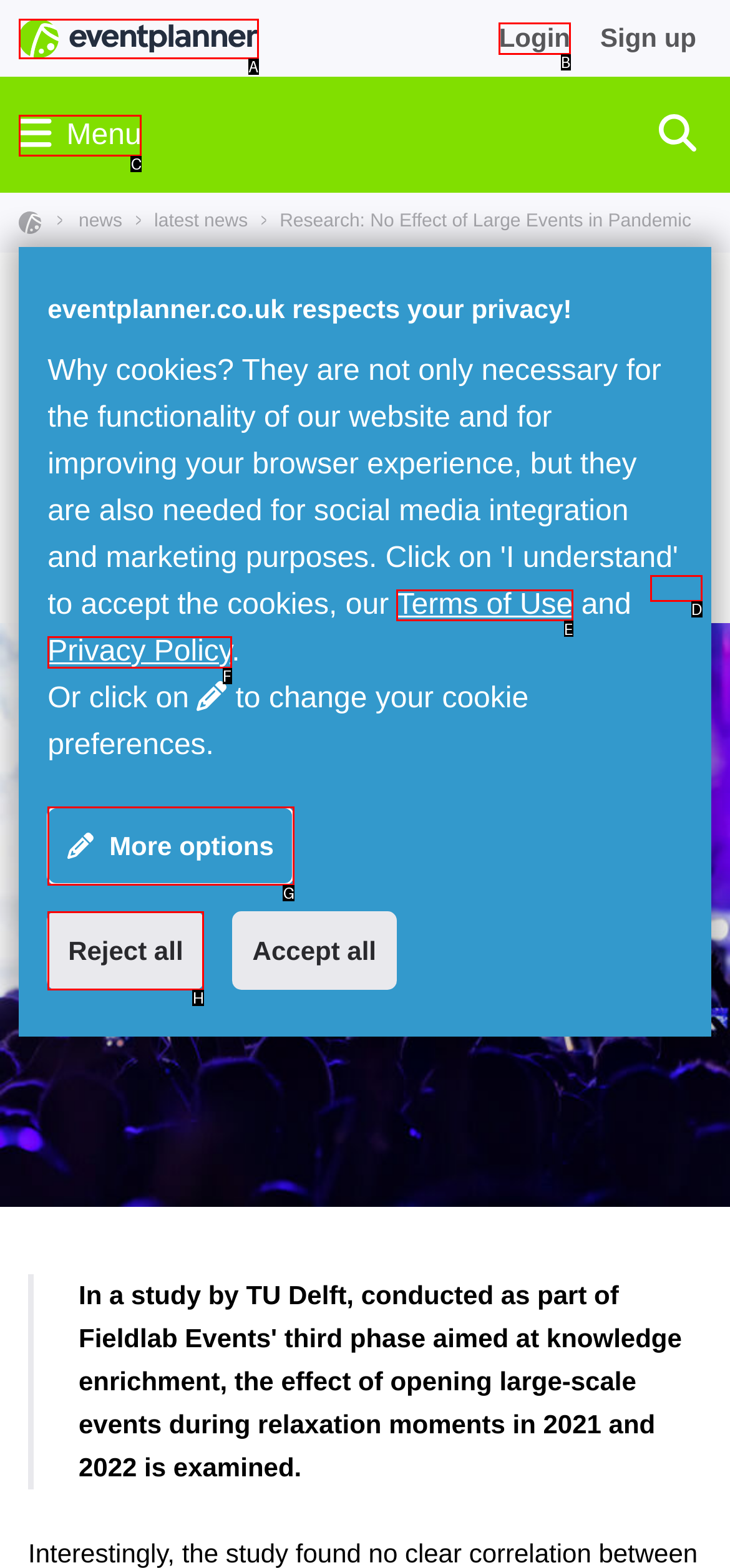Select the letter associated with the UI element you need to click to perform the following action: View terms of use
Reply with the correct letter from the options provided.

E